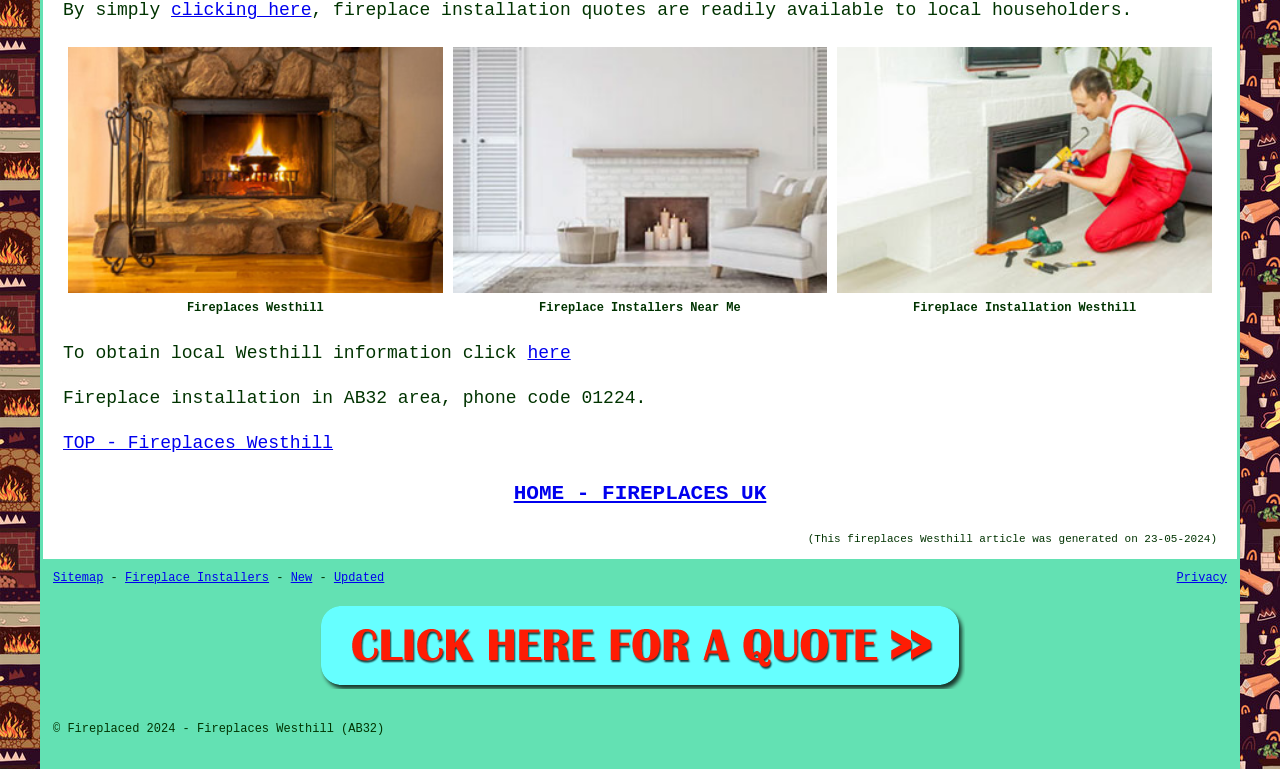Find the bounding box coordinates for the HTML element specified by: "alt="Rocky Silva's American Karate Logo"".

None